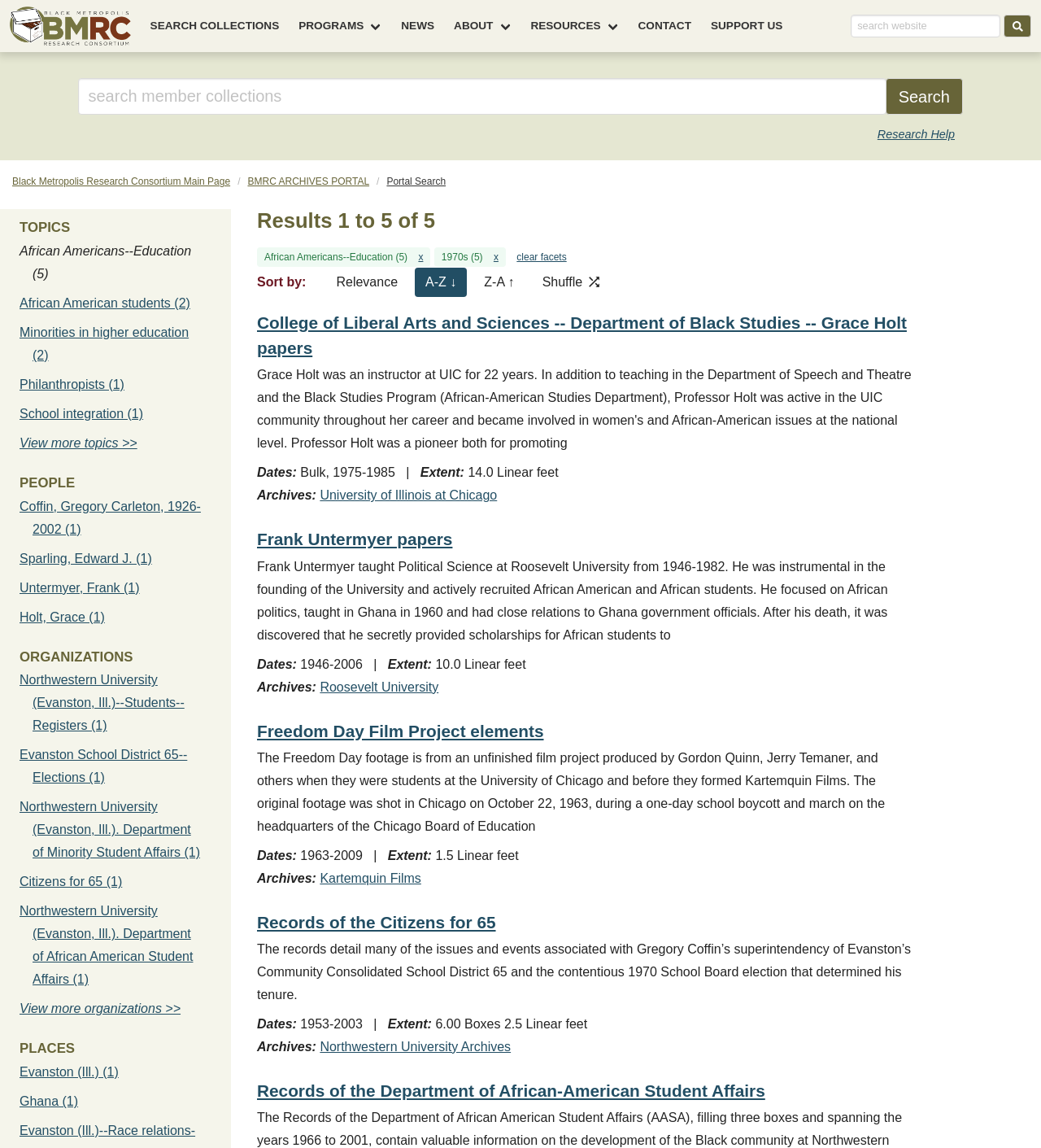Please provide the bounding box coordinates for the element that needs to be clicked to perform the instruction: "Clear facets". The coordinates must consist of four float numbers between 0 and 1, formatted as [left, top, right, bottom].

[0.496, 0.218, 0.544, 0.23]